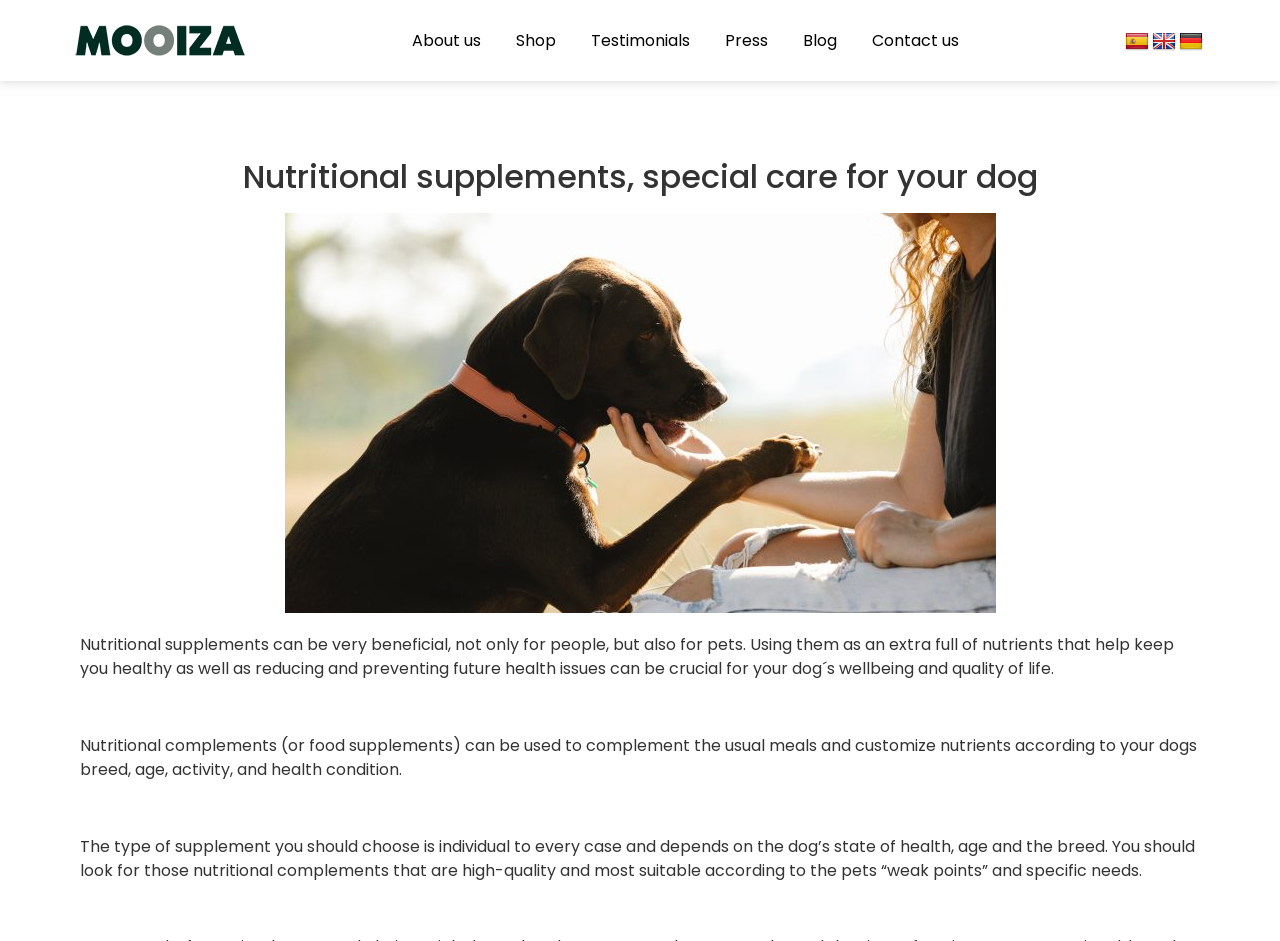What should you look for in nutritional supplements?
Analyze the image and provide a thorough answer to the question.

Based on the webpage content, when choosing nutritional supplements, you should look for those that are high-quality and most suitable according to the pet's 'weak points' and specific needs, as stated in the text 'You should look for those nutritional complements that are high-quality and most suitable according to the pets “weak points” and specific needs'.